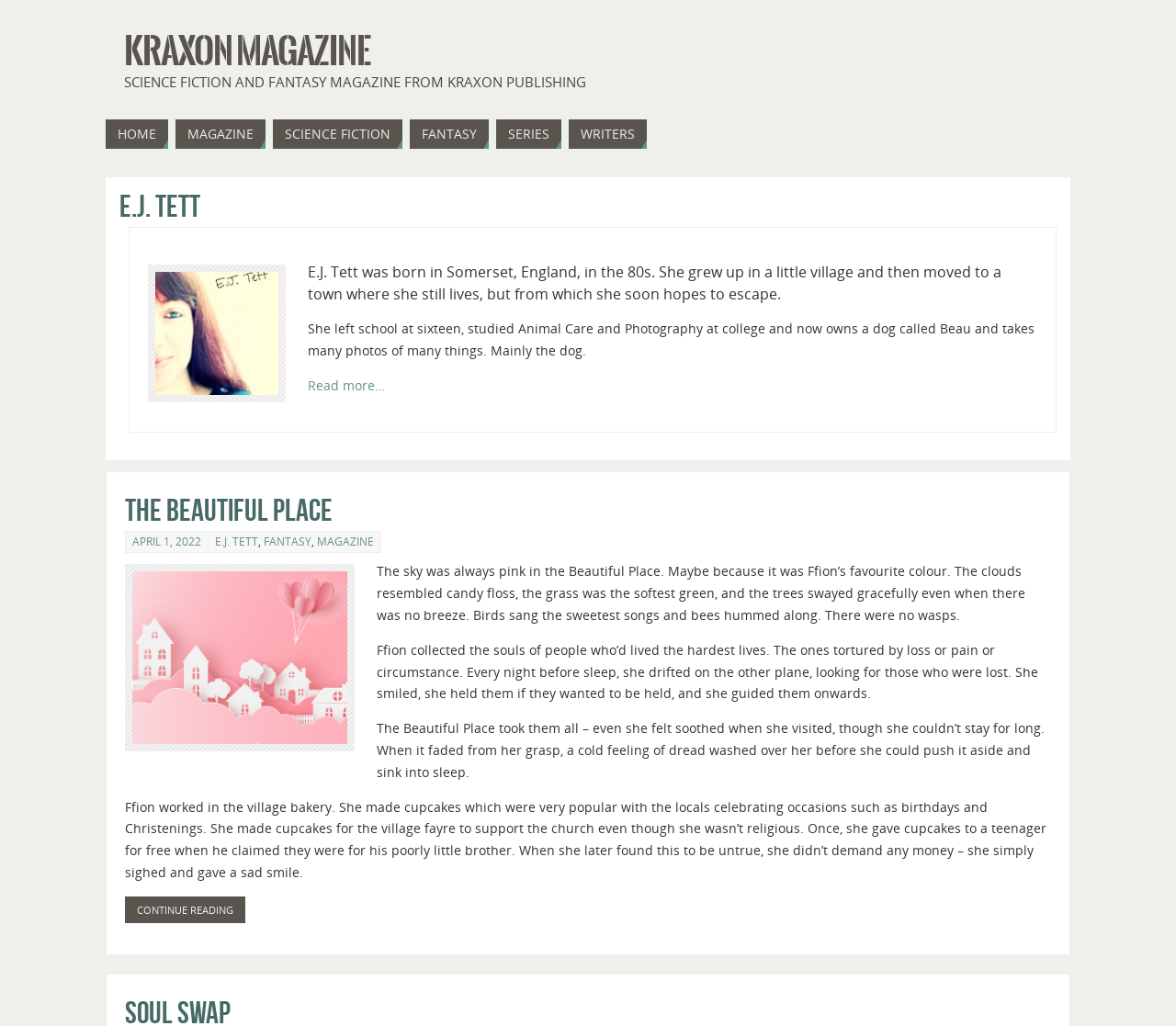Determine the coordinates of the bounding box for the clickable area needed to execute this instruction: "Click on KRAXON MAGAZINE".

[0.105, 0.036, 0.315, 0.064]